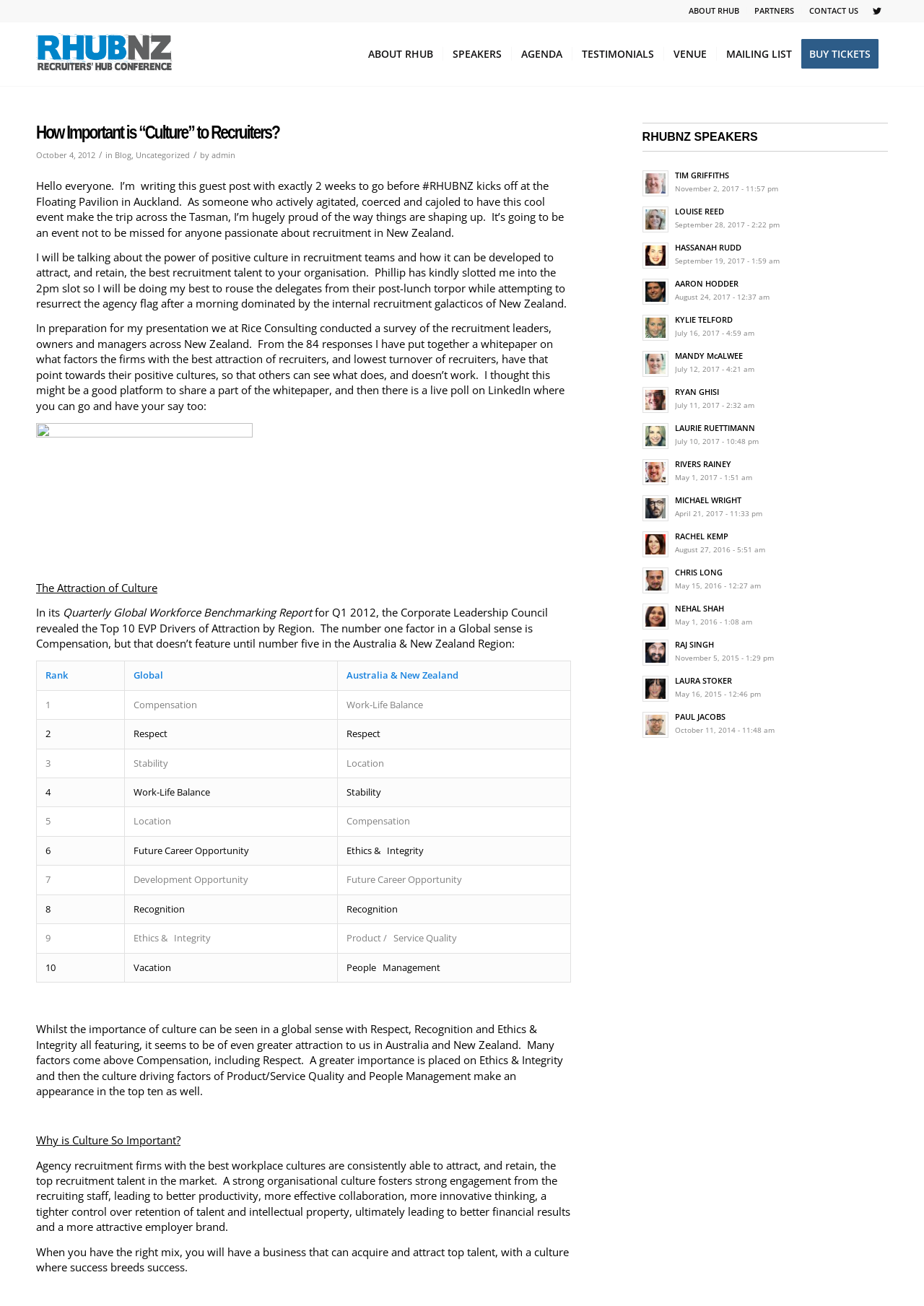How many responses were received for the survey conducted by Rice Consulting?
Please answer the question with as much detail as possible using the screenshot.

According to the blog post, Rice Consulting conducted a survey of recruitment leaders, owners, and managers across New Zealand, and received 84 responses, which were used to create a whitepaper on what factors contribute to positive cultures in recruitment teams.